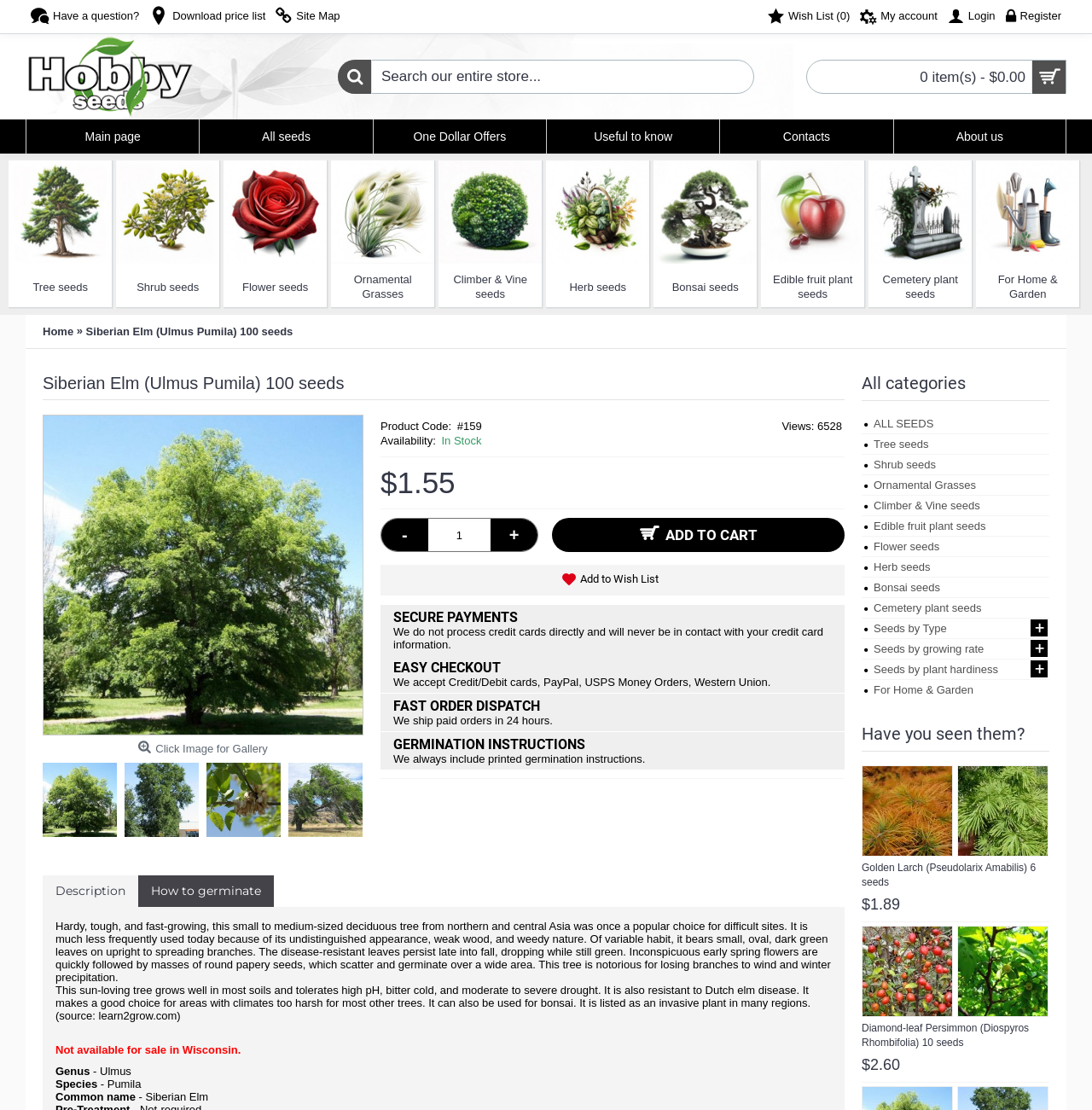What is the current total cost of items in the cart?
Identify the answer in the screenshot and reply with a single word or phrase.

$0.00